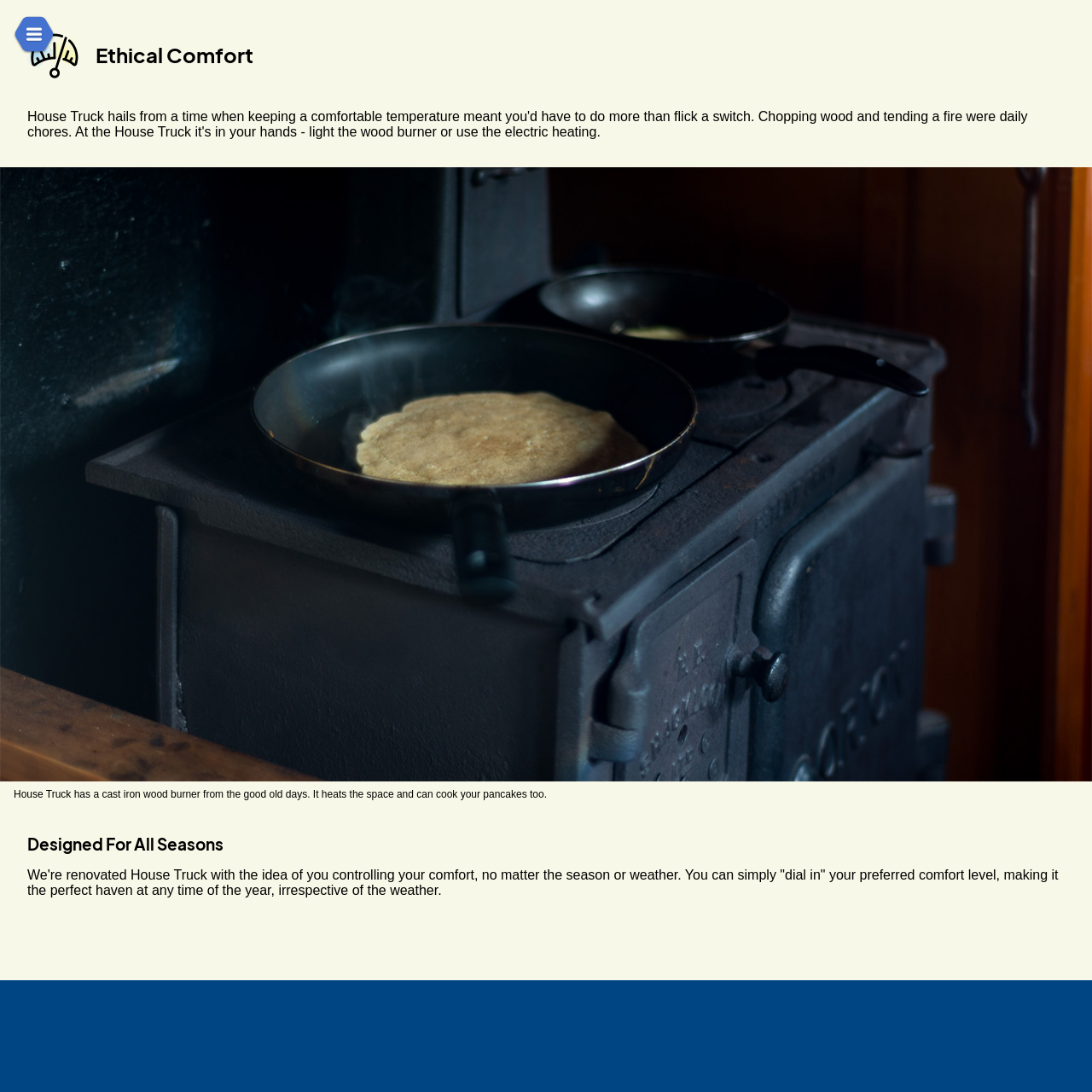What is the material of the wood burner?
Please provide a single word or phrase based on the screenshot.

cast iron